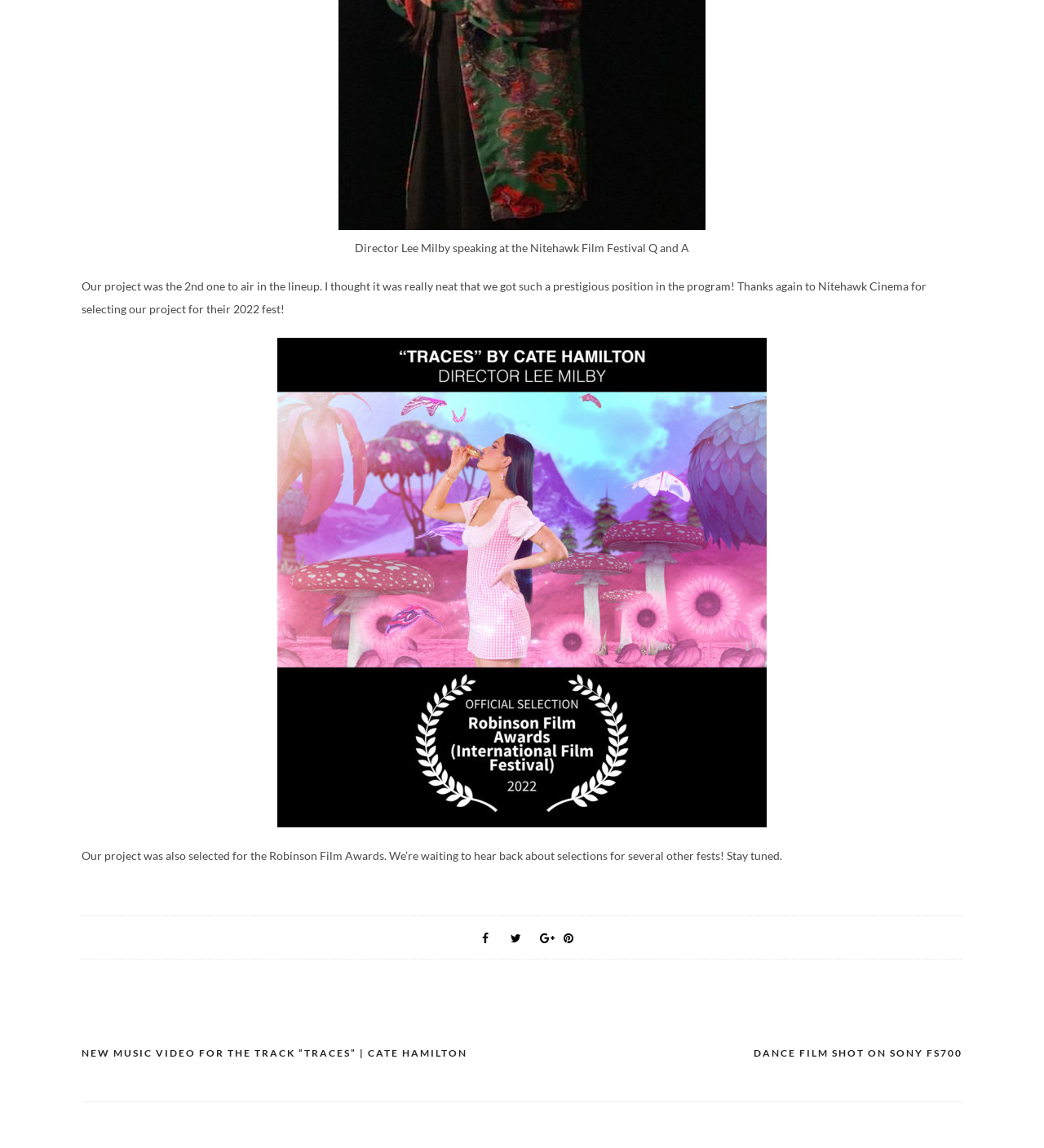Please examine the image and provide a detailed answer to the question: How many navigation links are there?

I can see two navigation links at the bottom of the page, labeled 'NEW MUSIC VIDEO FOR THE TRACK “TRACES” | CATE HAMILTON' and 'DANCE FILM SHOT ON SONY FS700'. They are part of the post navigation section.